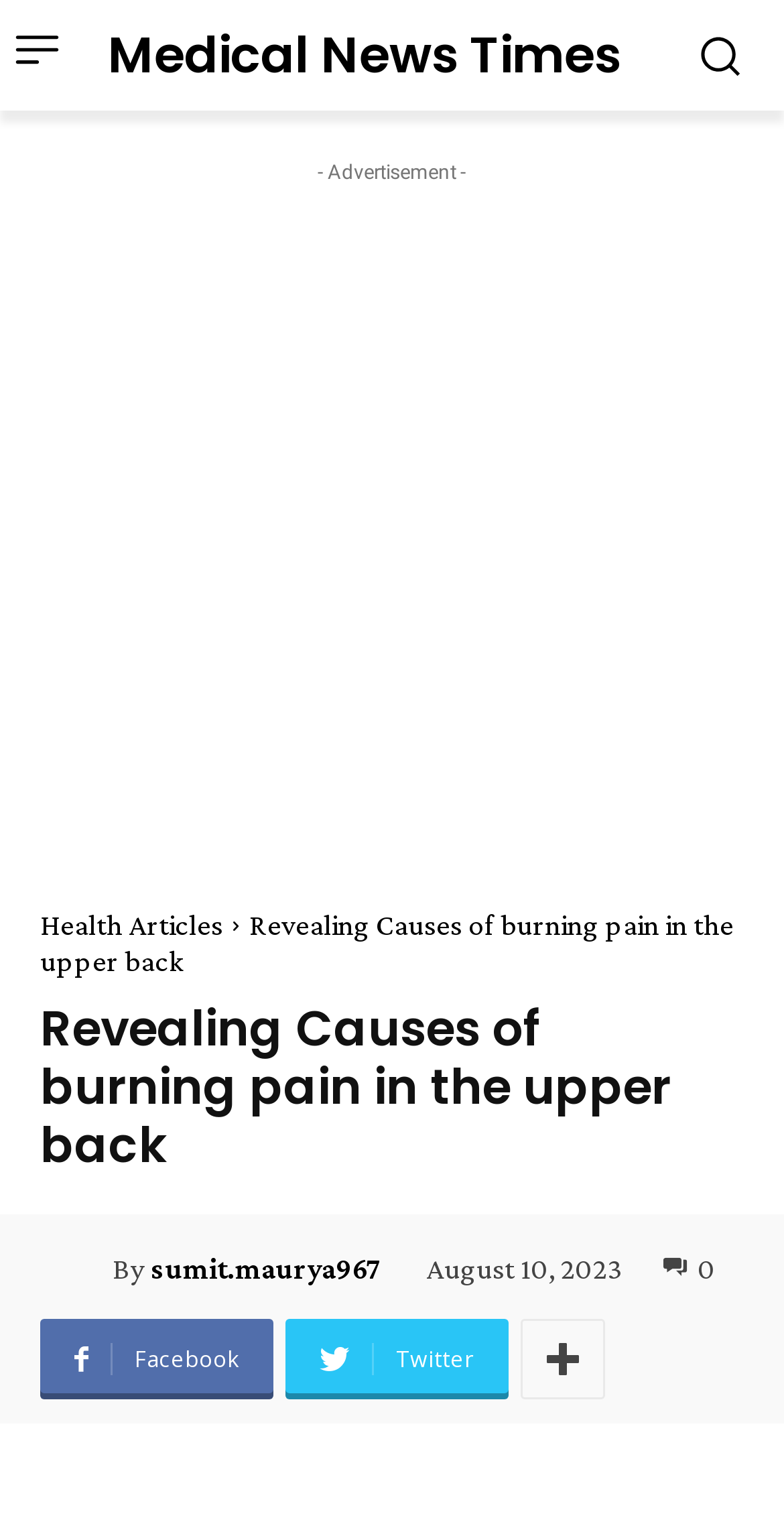Locate the bounding box coordinates of the item that should be clicked to fulfill the instruction: "Read the article by sumit.maurya967".

[0.192, 0.809, 0.485, 0.848]